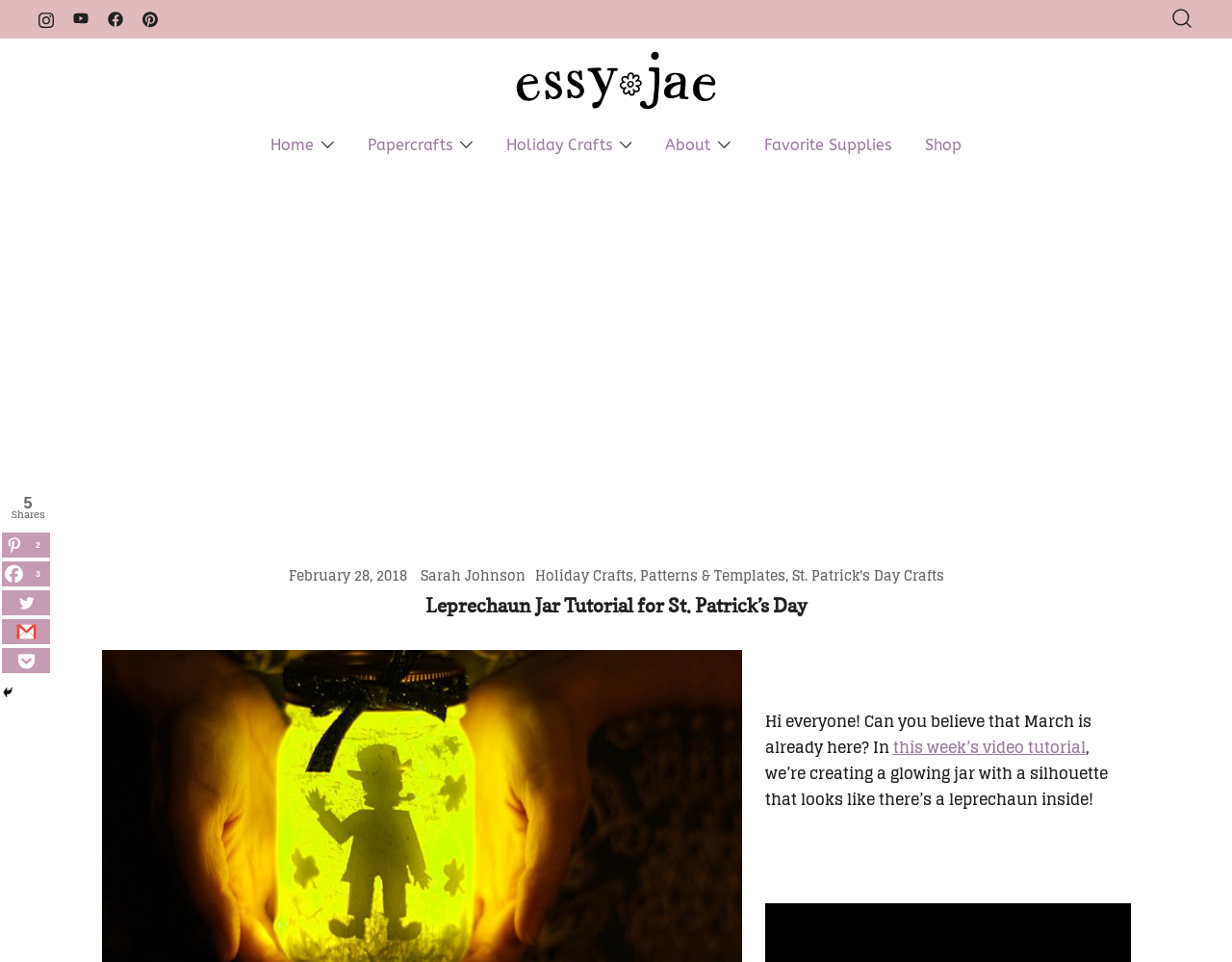What is the topic of the video tutorial?
Based on the image, answer the question in a detailed manner.

The topic of the video tutorial can be found in the meta description, which mentions creating a glowing jar with a silhouette that looks like there's a leprechaun inside.